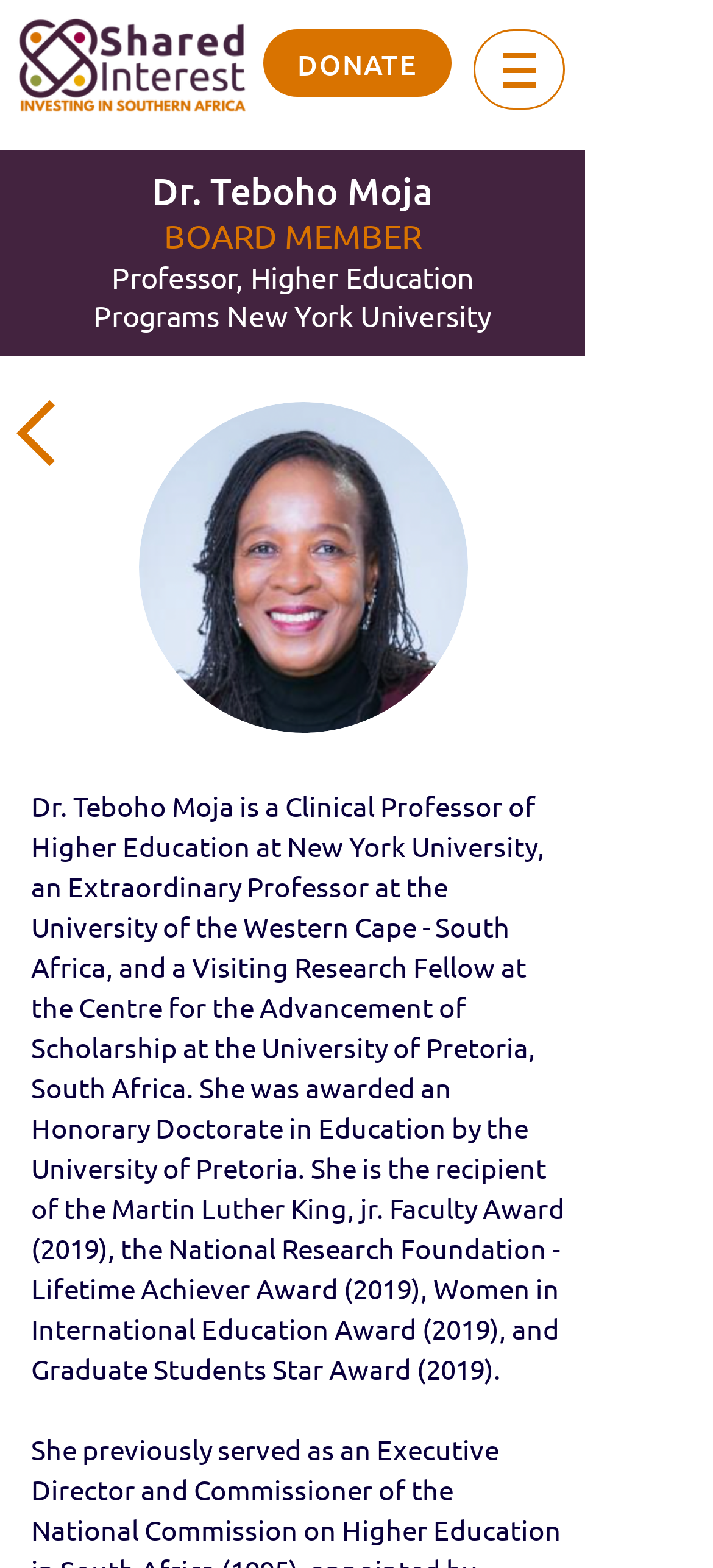Using the description "DONATE", locate and provide the bounding box of the UI element.

[0.369, 0.019, 0.633, 0.062]